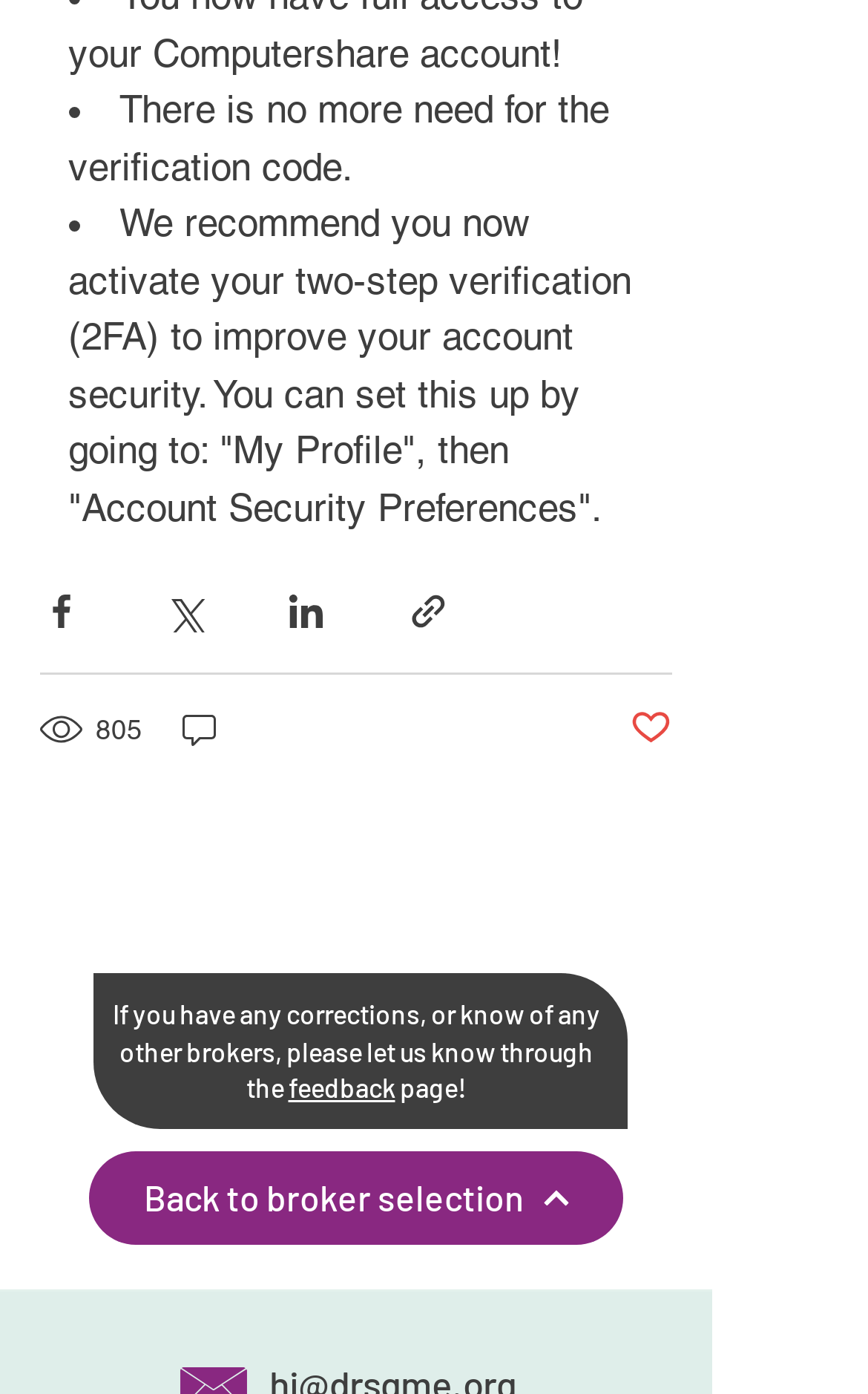What is the number of views for this post?
Using the image, answer in one word or phrase.

805